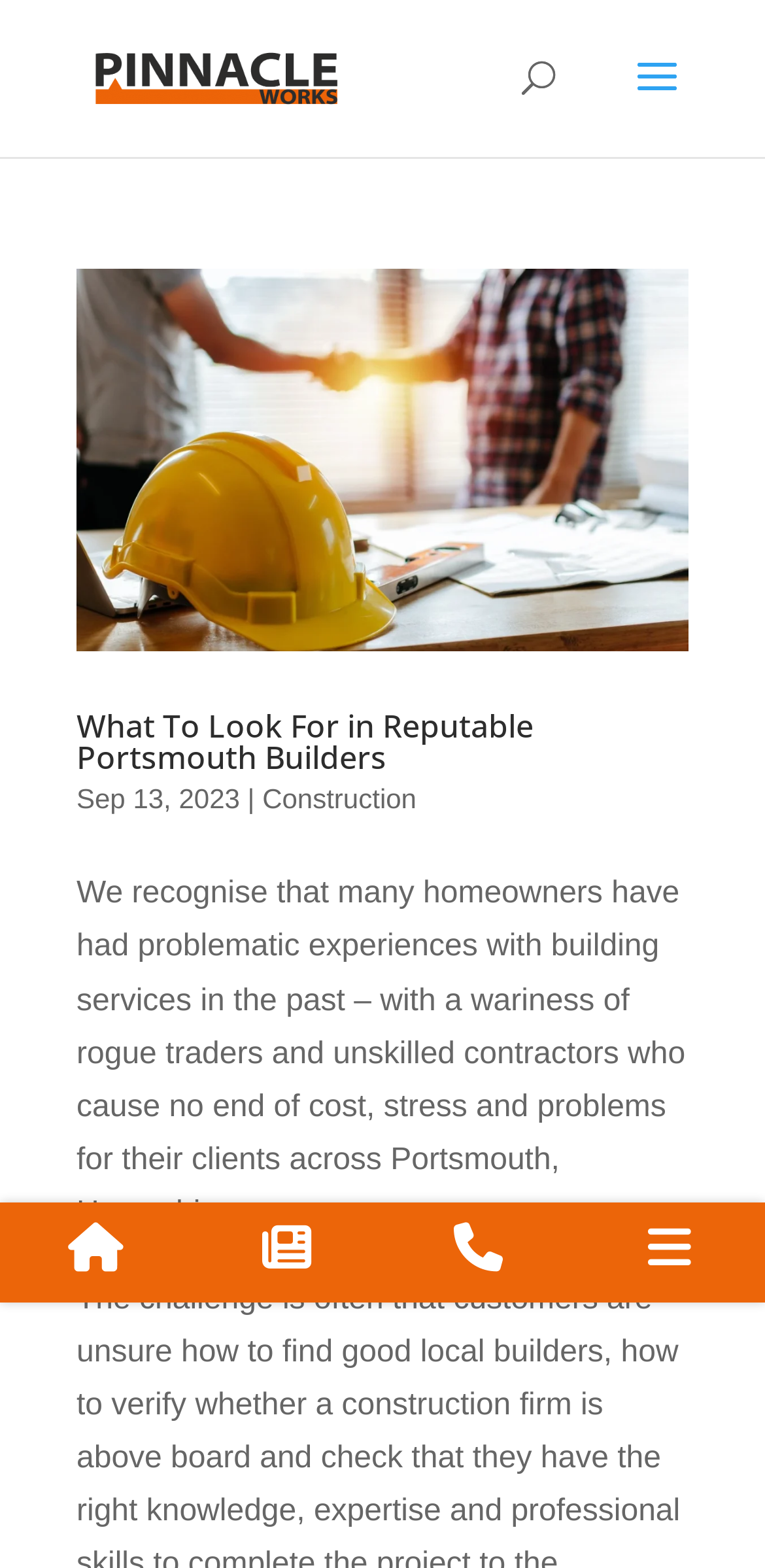Please specify the bounding box coordinates in the format (top-left x, top-left y, bottom-right x, bottom-right y), with values ranging from 0 to 1. Identify the bounding box for the UI component described as follows: alt="Pinnacle Works Sussex"

[0.11, 0.034, 0.453, 0.062]